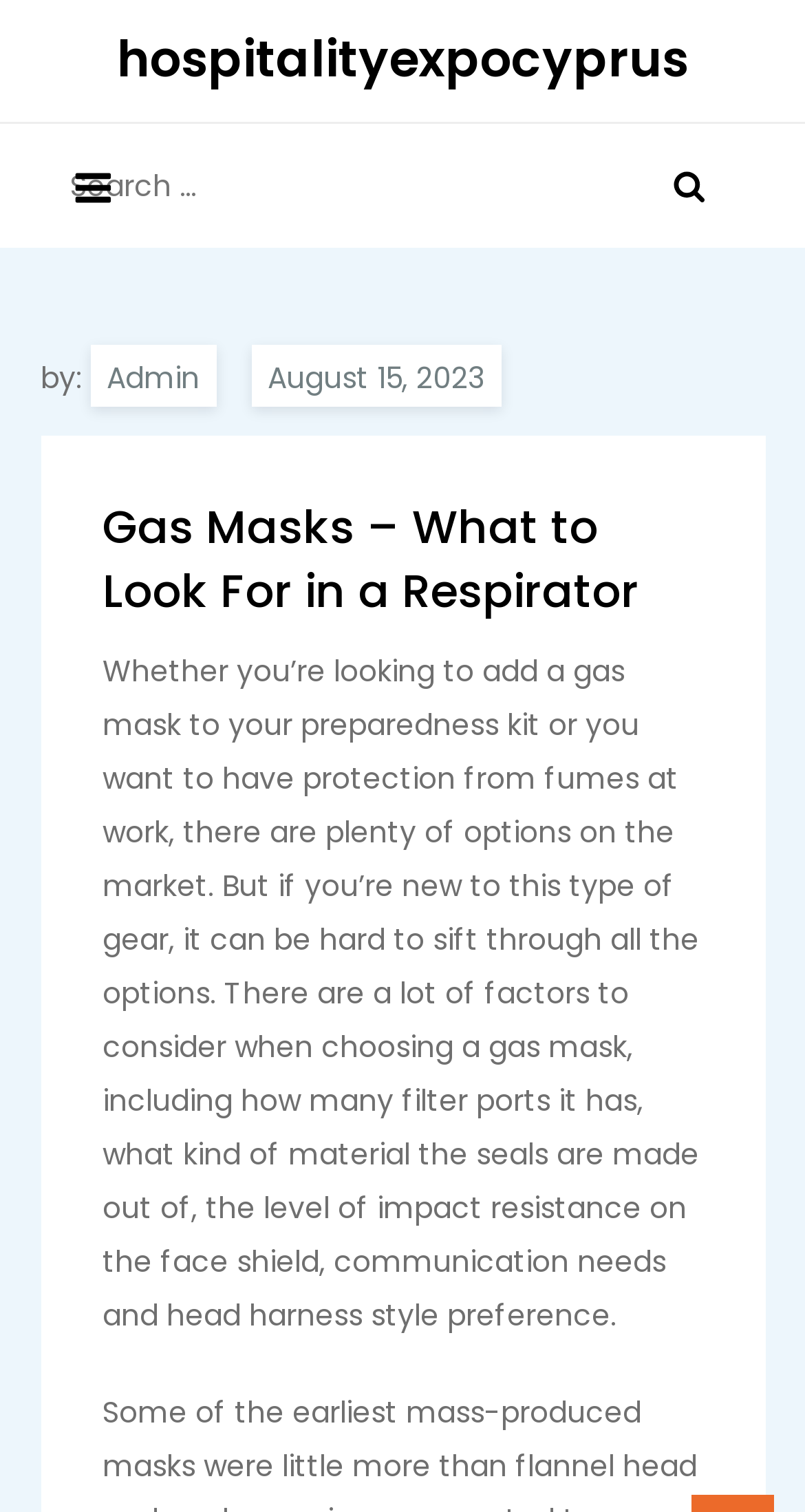Describe all significant elements and features of the webpage.

The webpage is about gas masks, specifically guiding users on what to look for when selecting a respirator. At the top left, there is a link to "hospitalityexpocyprus". Next to it, on the top left, is a button to expand the primary menu. On the top right, there is a search bar with a search button and a magnifying glass icon. 

Below the search bar, there is a section with the author's name "Admin" and the date "August 15, 2023". The main content of the webpage is headed by a title "Gas Masks – What to Look For in a Respirator". The article discusses the importance of choosing the right gas mask, considering factors such as filter ports, seal materials, impact resistance, communication needs, and head harness style.